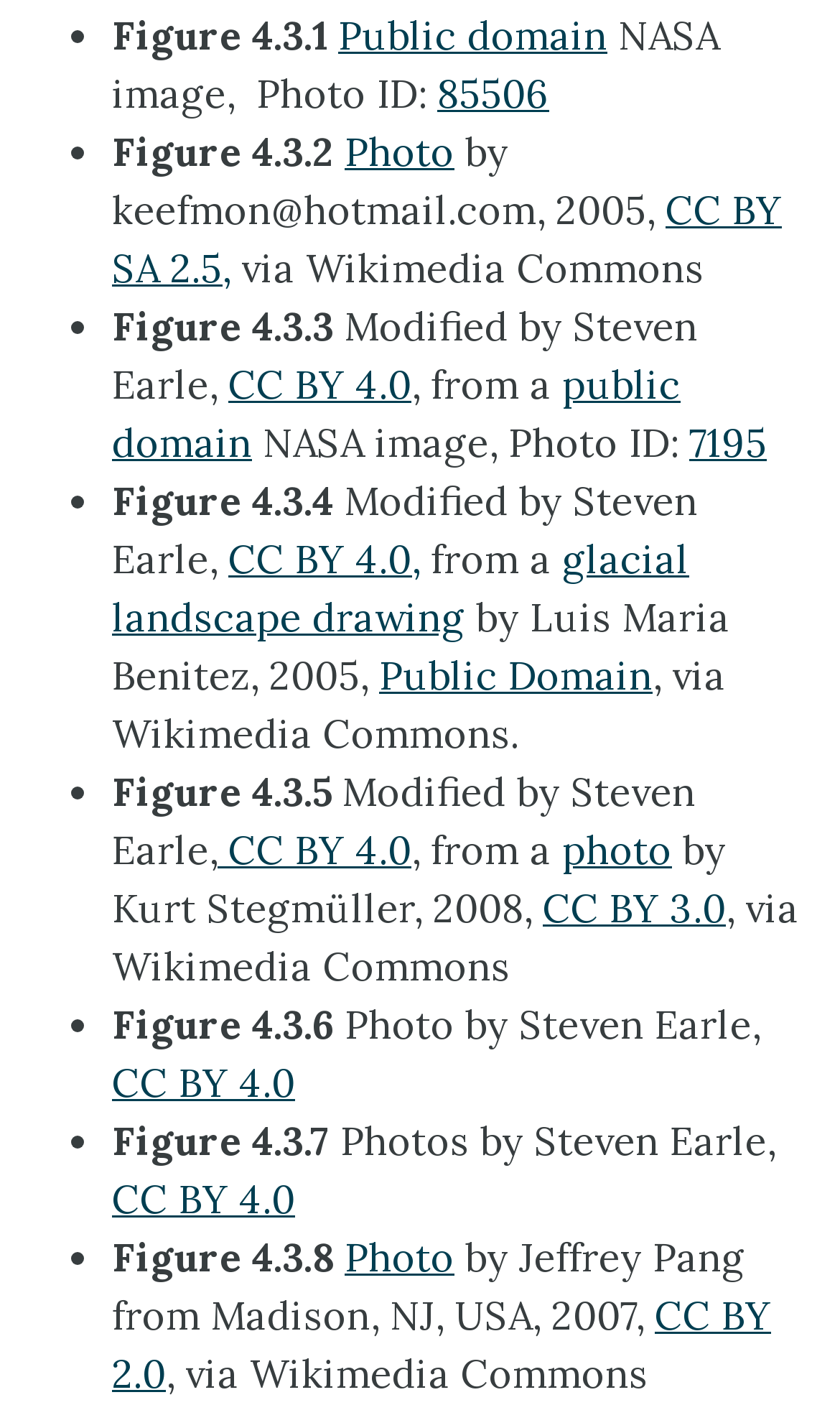Who modified Figure 4.3.3?
Please provide a single word or phrase as your answer based on the screenshot.

Steven Earle